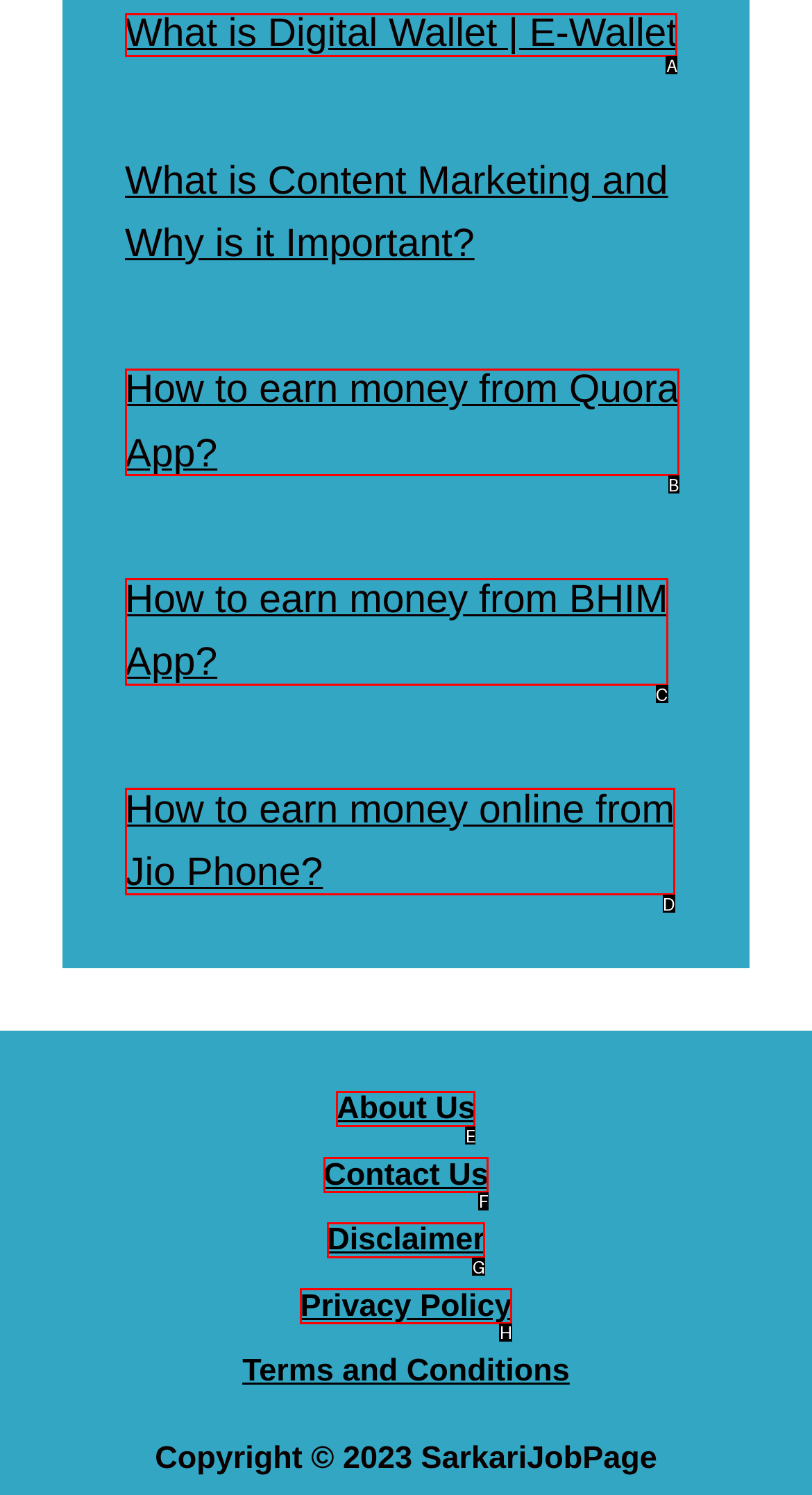Tell me the letter of the correct UI element to click for this instruction: Learn about digital wallets. Answer with the letter only.

A